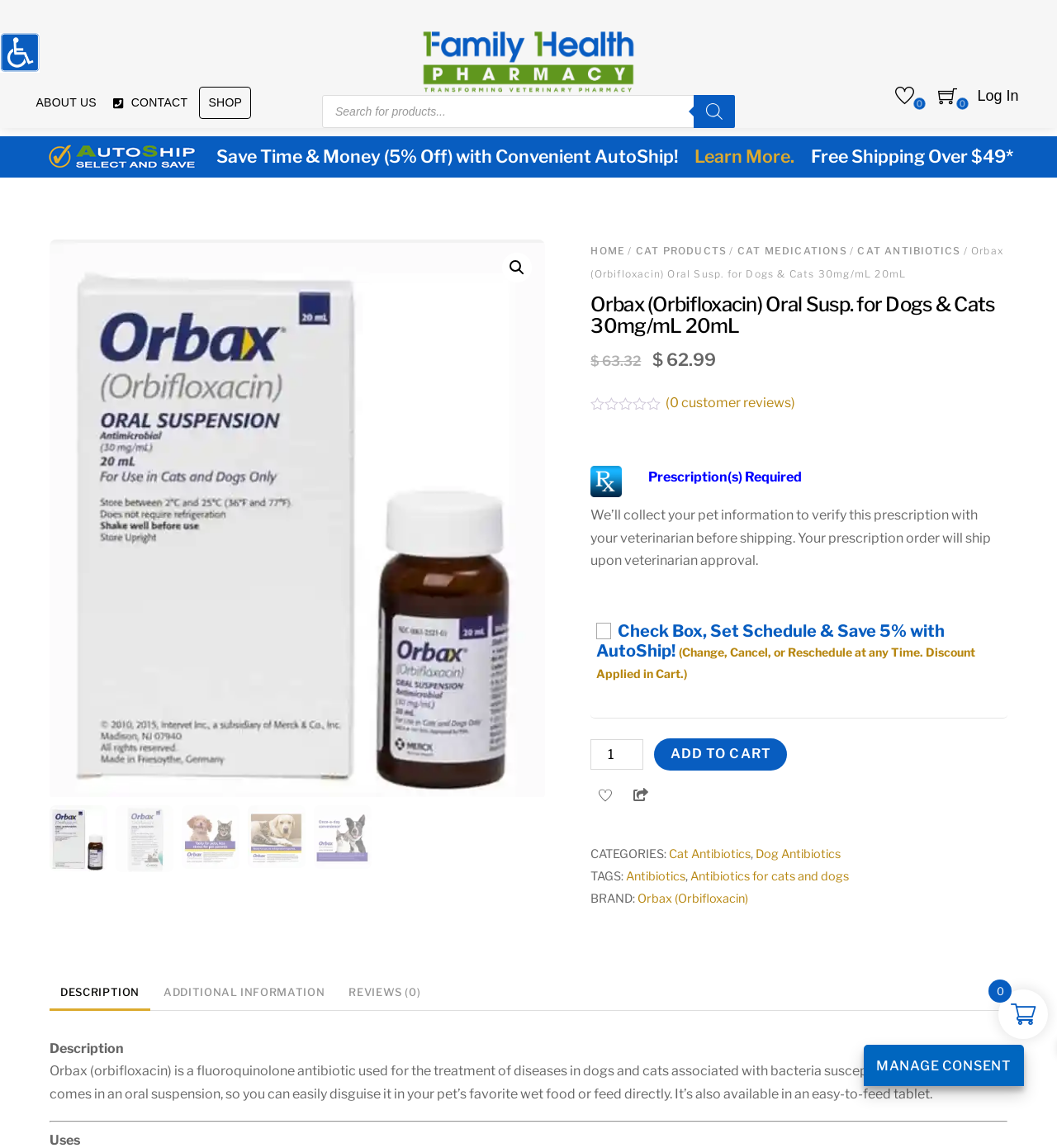How can I add the product to my cart?
Provide a thorough and detailed answer to the question.

I found the answer by looking at the product information section, where the 'ADD TO CART' button is displayed.